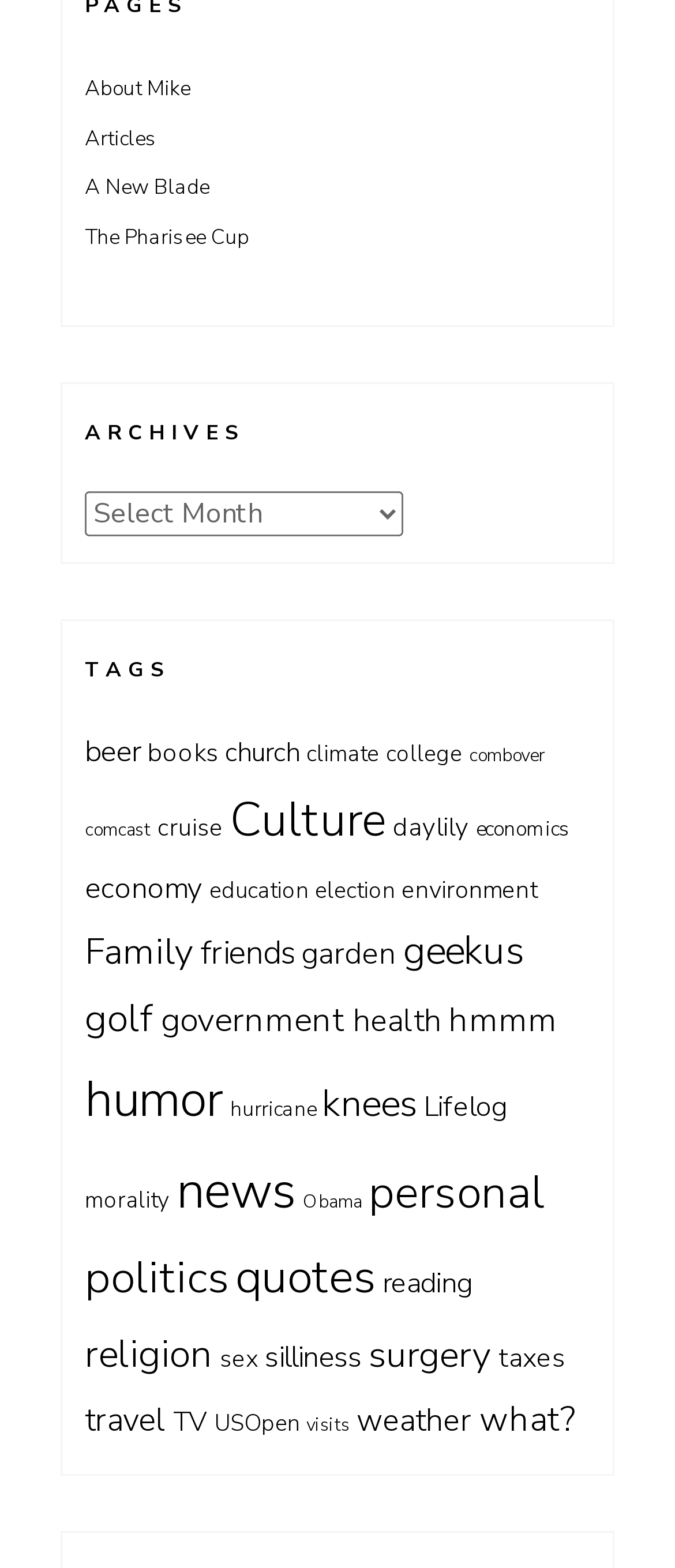Please mark the bounding box coordinates of the area that should be clicked to carry out the instruction: "View articles tagged with 'beer'".

[0.126, 0.466, 0.208, 0.492]